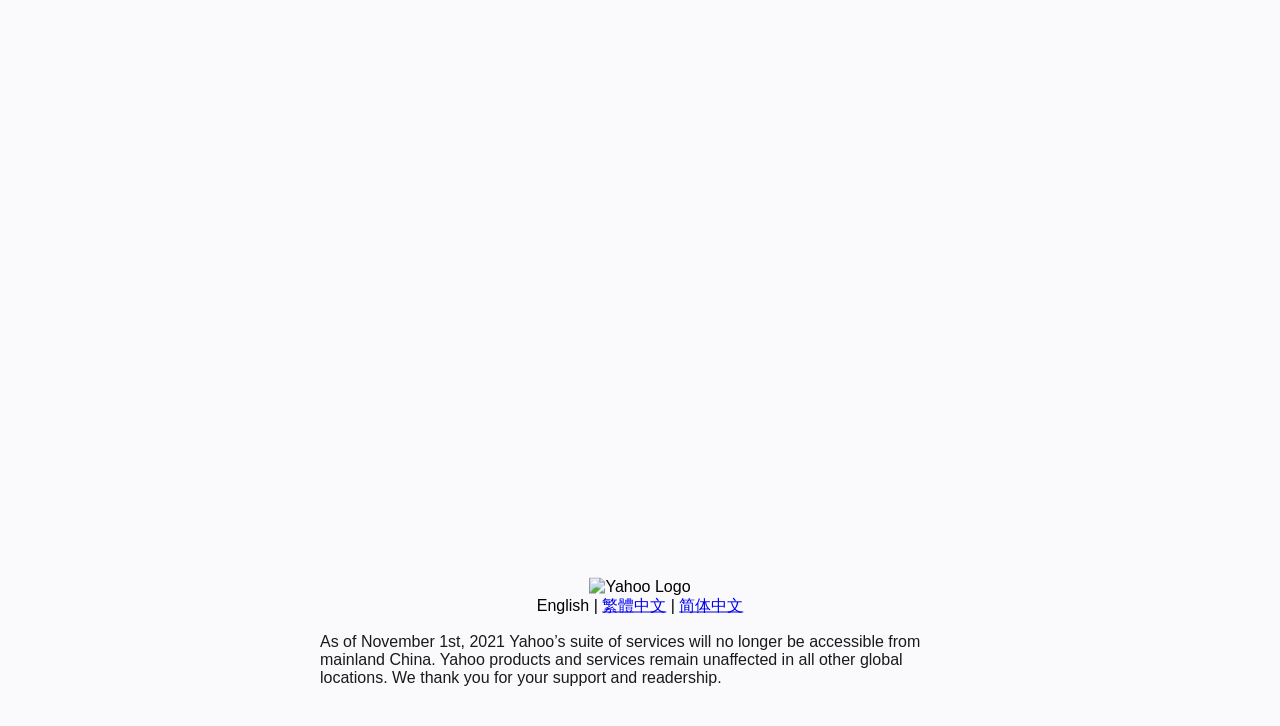Find the bounding box coordinates for the HTML element described as: "简体中文". The coordinates should consist of four float values between 0 and 1, i.e., [left, top, right, bottom].

[0.531, 0.822, 0.581, 0.845]